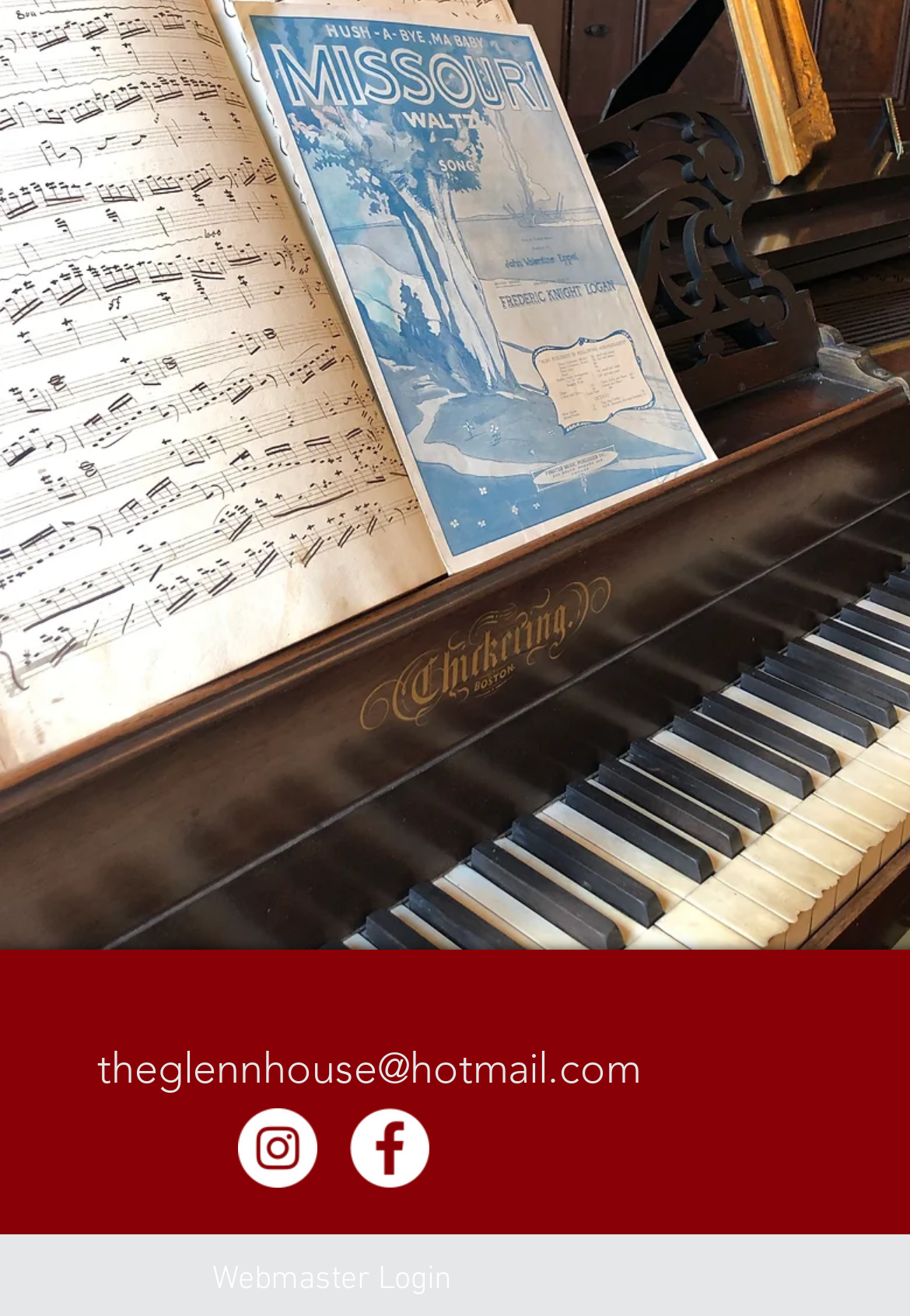Using the webpage screenshot, find the UI element described by Harassed at Work?. Provide the bounding box coordinates in the format (top-left x, top-left y, bottom-right x, bottom-right y), ensuring all values are floating point numbers between 0 and 1.

None